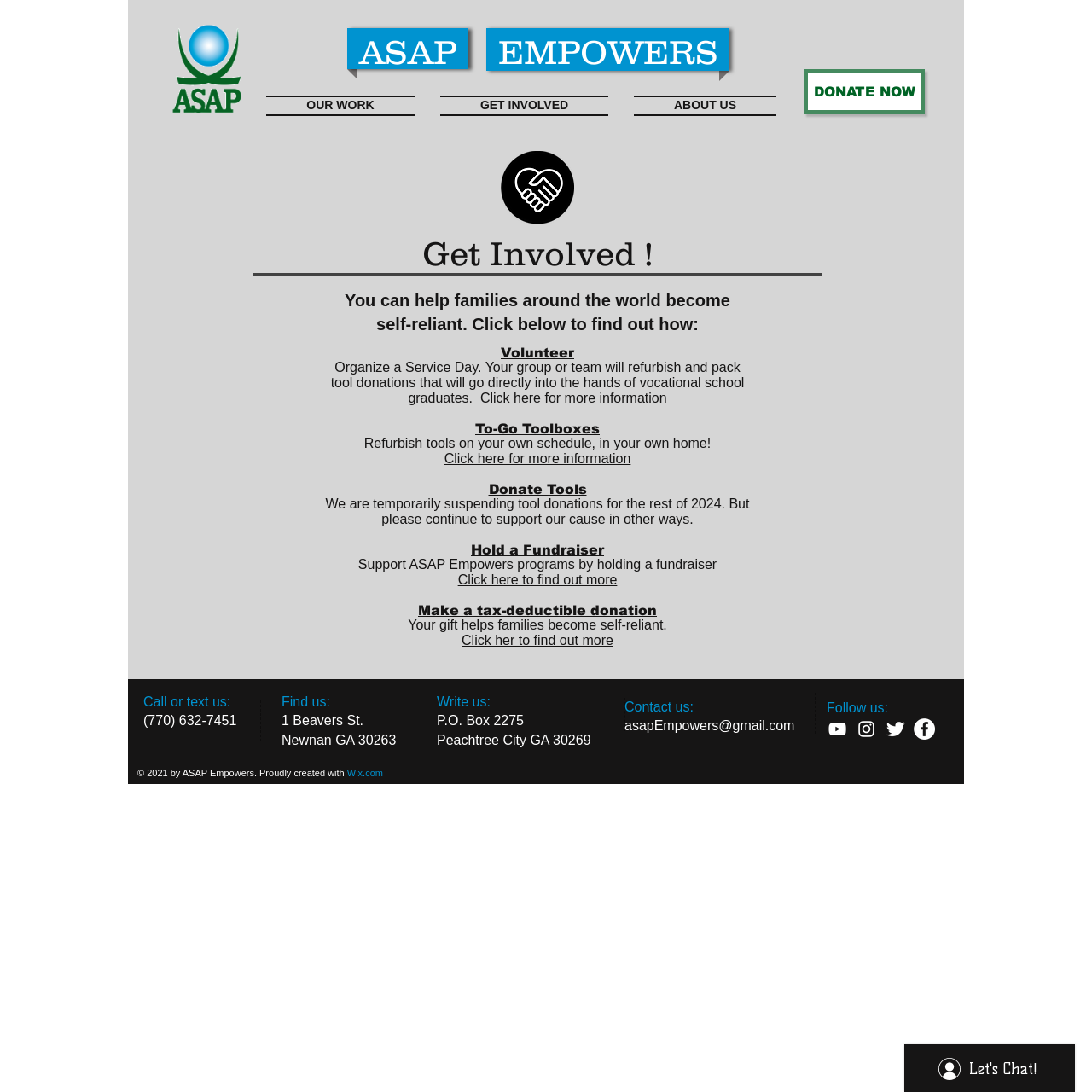Identify the bounding box coordinates of the region that needs to be clicked to carry out this instruction: "Contact ASAP Empowers via email". Provide these coordinates as four float numbers ranging from 0 to 1, i.e., [left, top, right, bottom].

[0.572, 0.658, 0.728, 0.671]